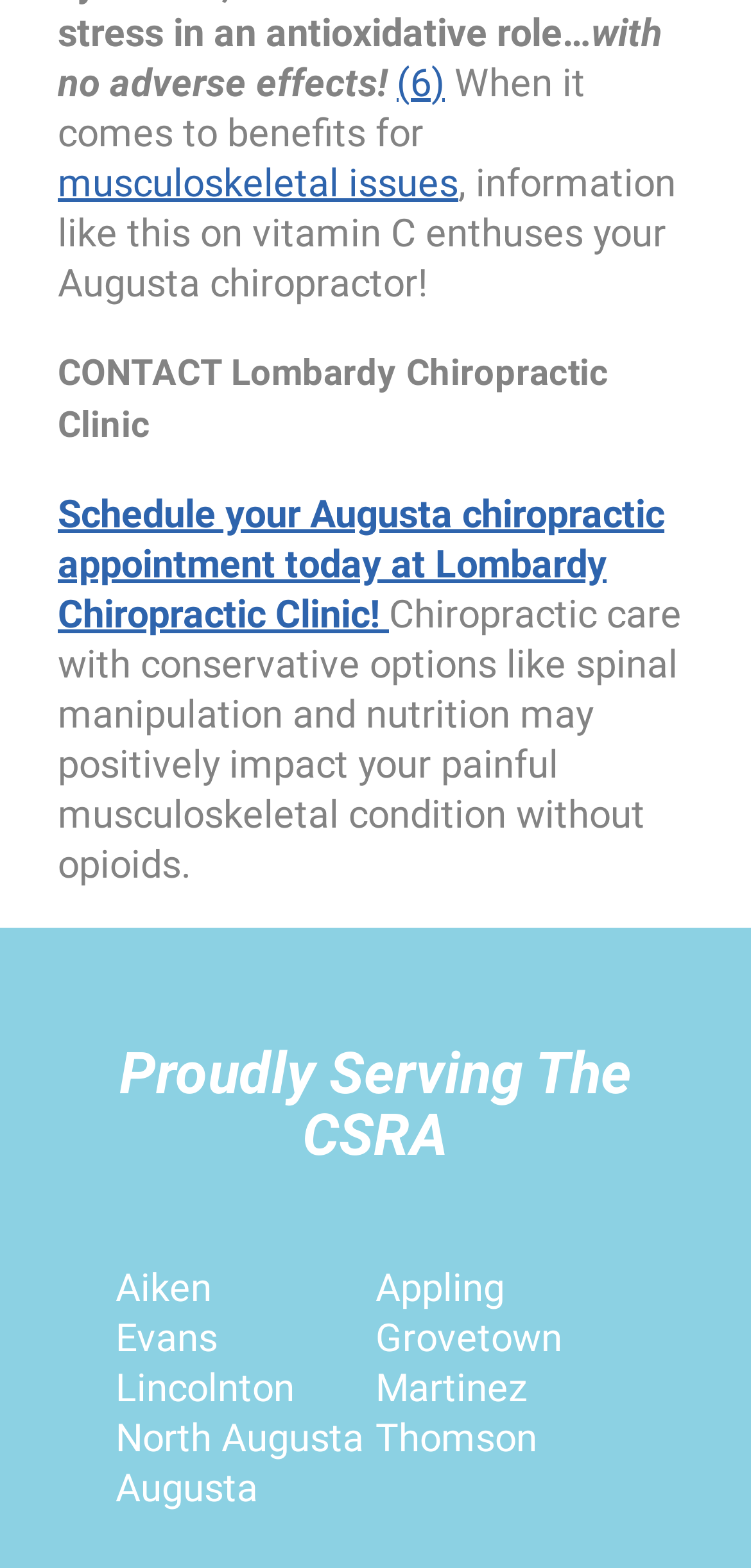Locate the bounding box coordinates of the UI element described by: "Grovetown". The bounding box coordinates should consist of four float numbers between 0 and 1, i.e., [left, top, right, bottom].

[0.5, 0.838, 0.749, 0.868]